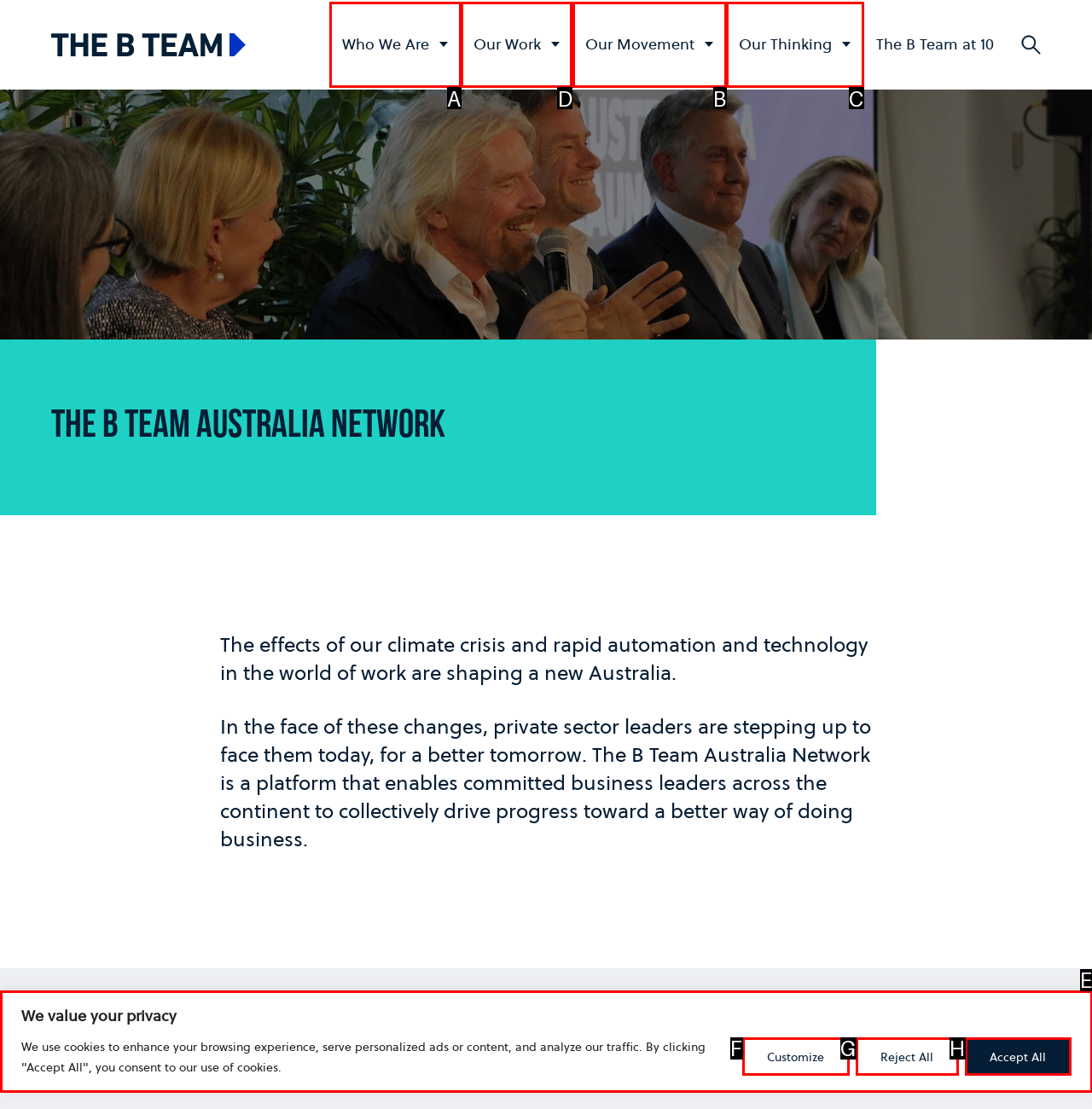From the available options, which lettered element should I click to complete this task: Click the 'Our Work' button?

D